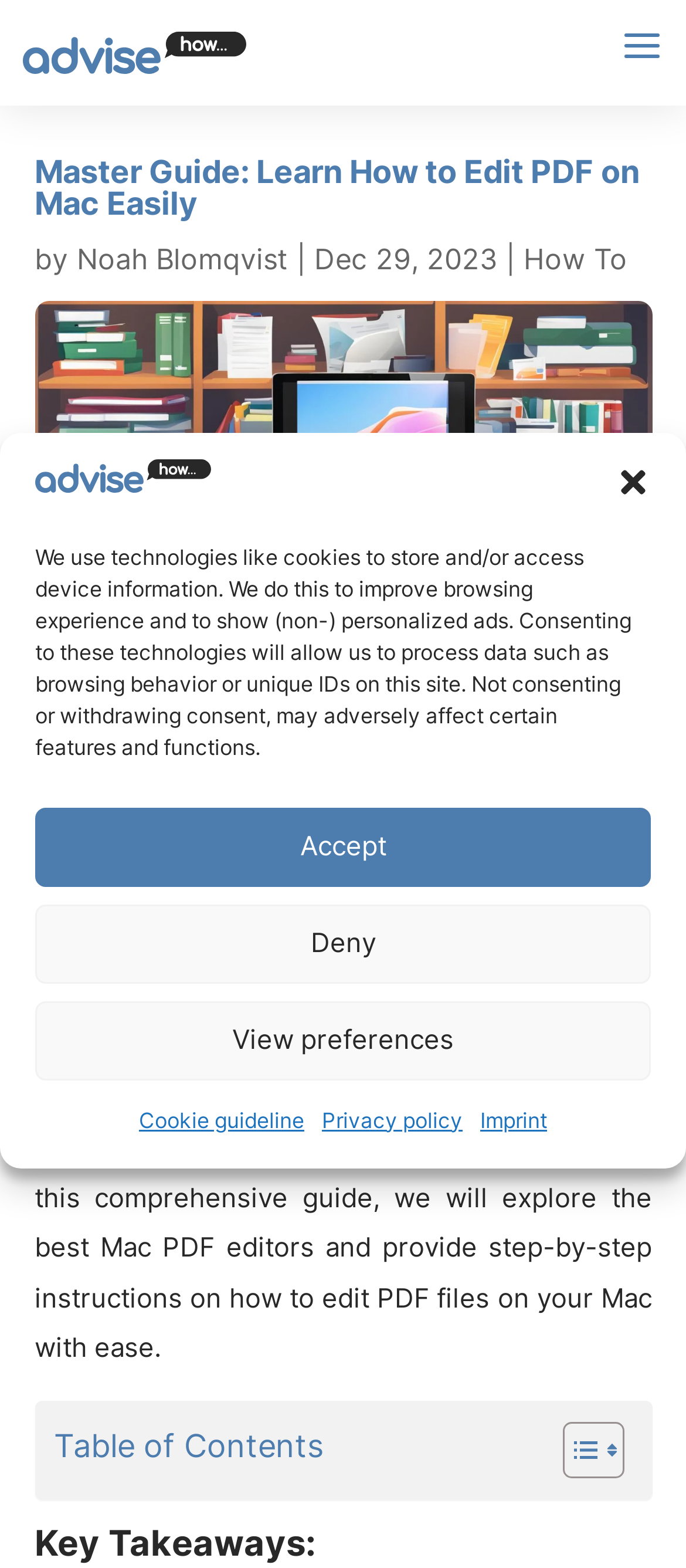Please identify the bounding box coordinates of the clickable area that will fulfill the following instruction: "Toggle the table of content". The coordinates should be in the format of four float numbers between 0 and 1, i.e., [left, top, right, bottom].

[0.781, 0.905, 0.896, 0.943]